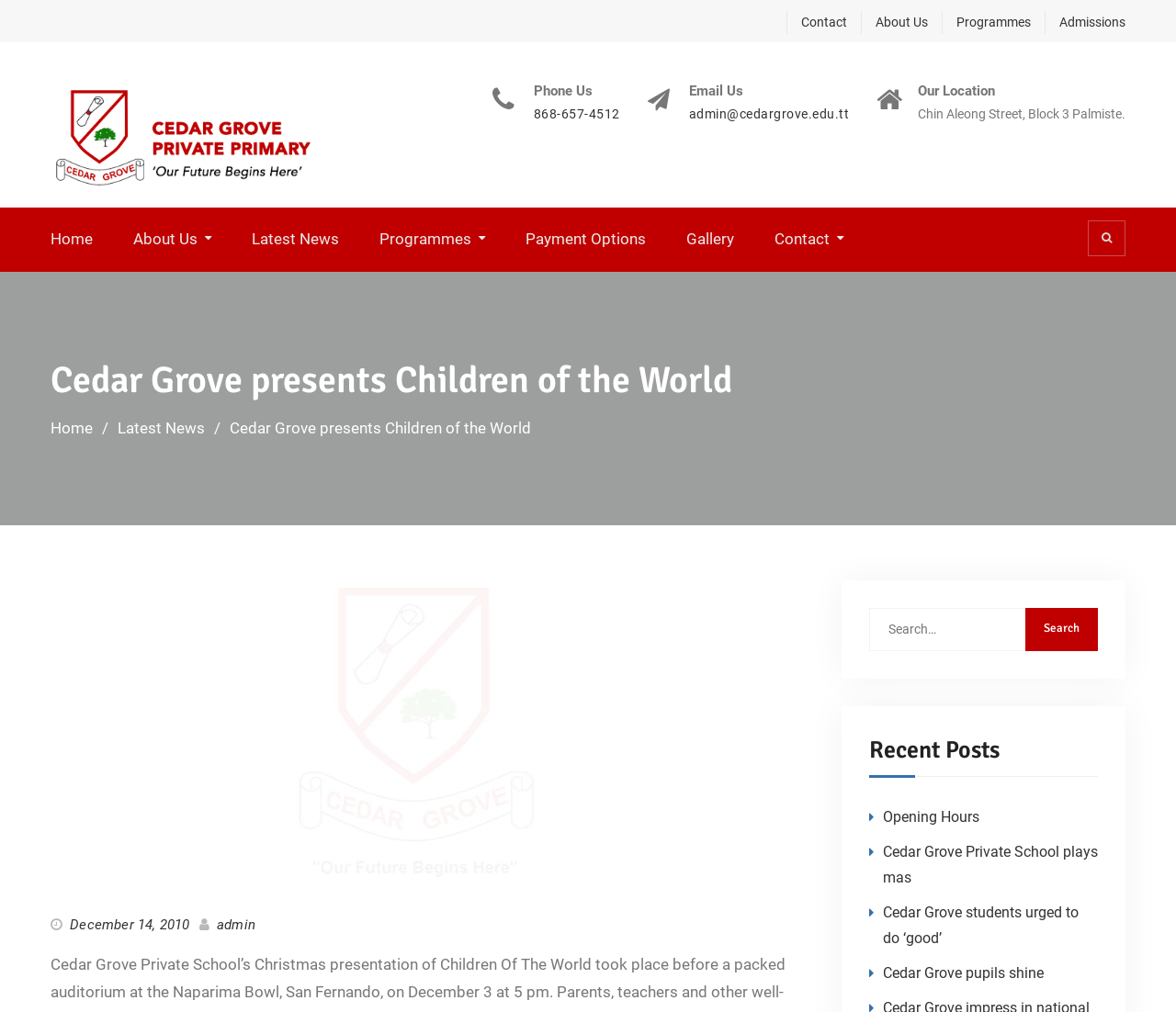Find and specify the bounding box coordinates that correspond to the clickable region for the instruction: "Search for something".

[0.739, 0.6, 0.934, 0.643]